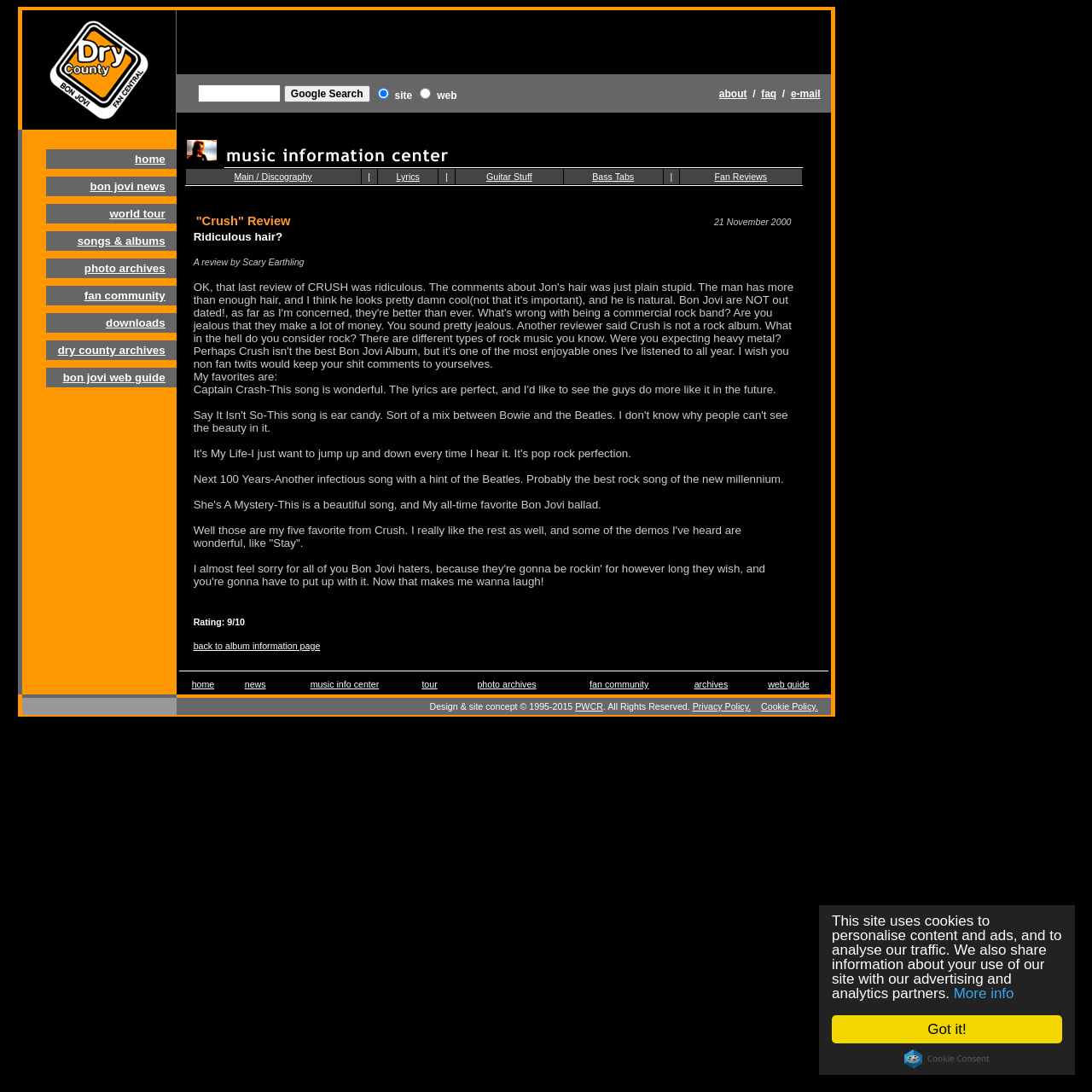What is the name of the Bon Jovi fan site?
Using the image, provide a detailed and thorough answer to the question.

I found the answer by looking at the text content of the webpage, specifically the LayoutTableCell element with the text 'BON JOVI FAN CENTRAL'.